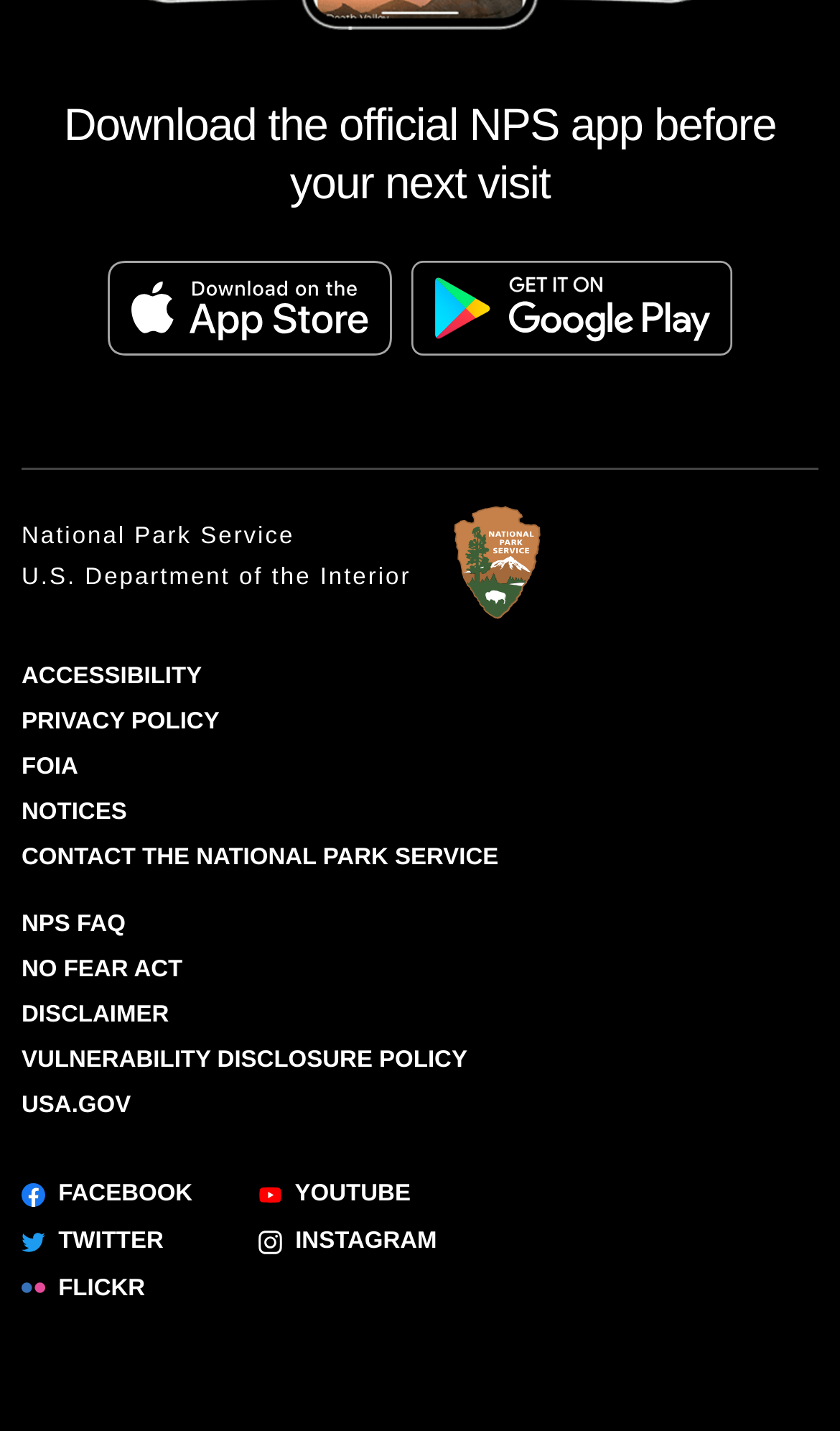Show the bounding box coordinates for the element that needs to be clicked to execute the following instruction: "Contact the National Park Service". Provide the coordinates in the form of four float numbers between 0 and 1, i.e., [left, top, right, bottom].

[0.026, 0.59, 0.593, 0.608]